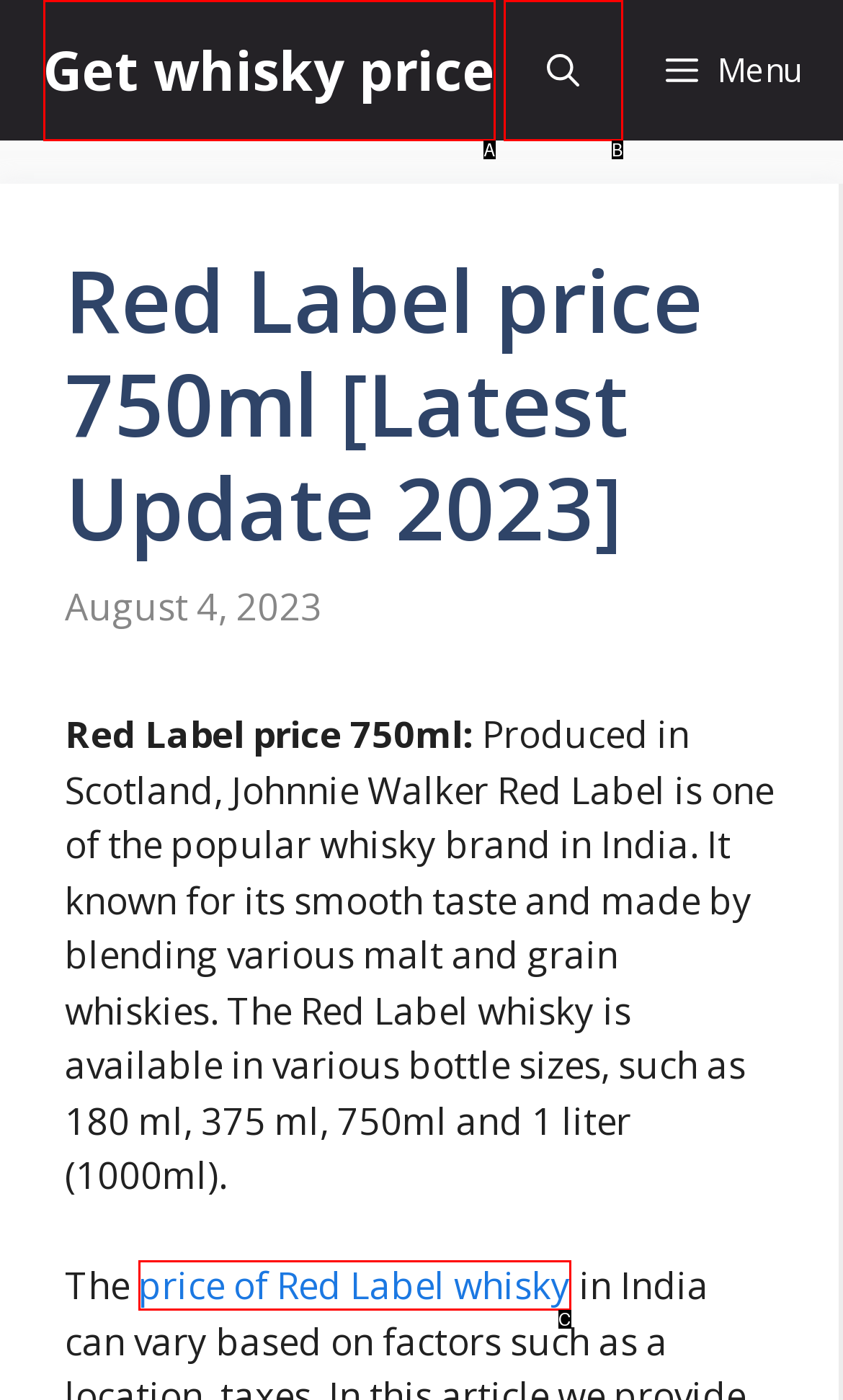Based on the given description: price of Red Label whisky, identify the correct option and provide the corresponding letter from the given choices directly.

C